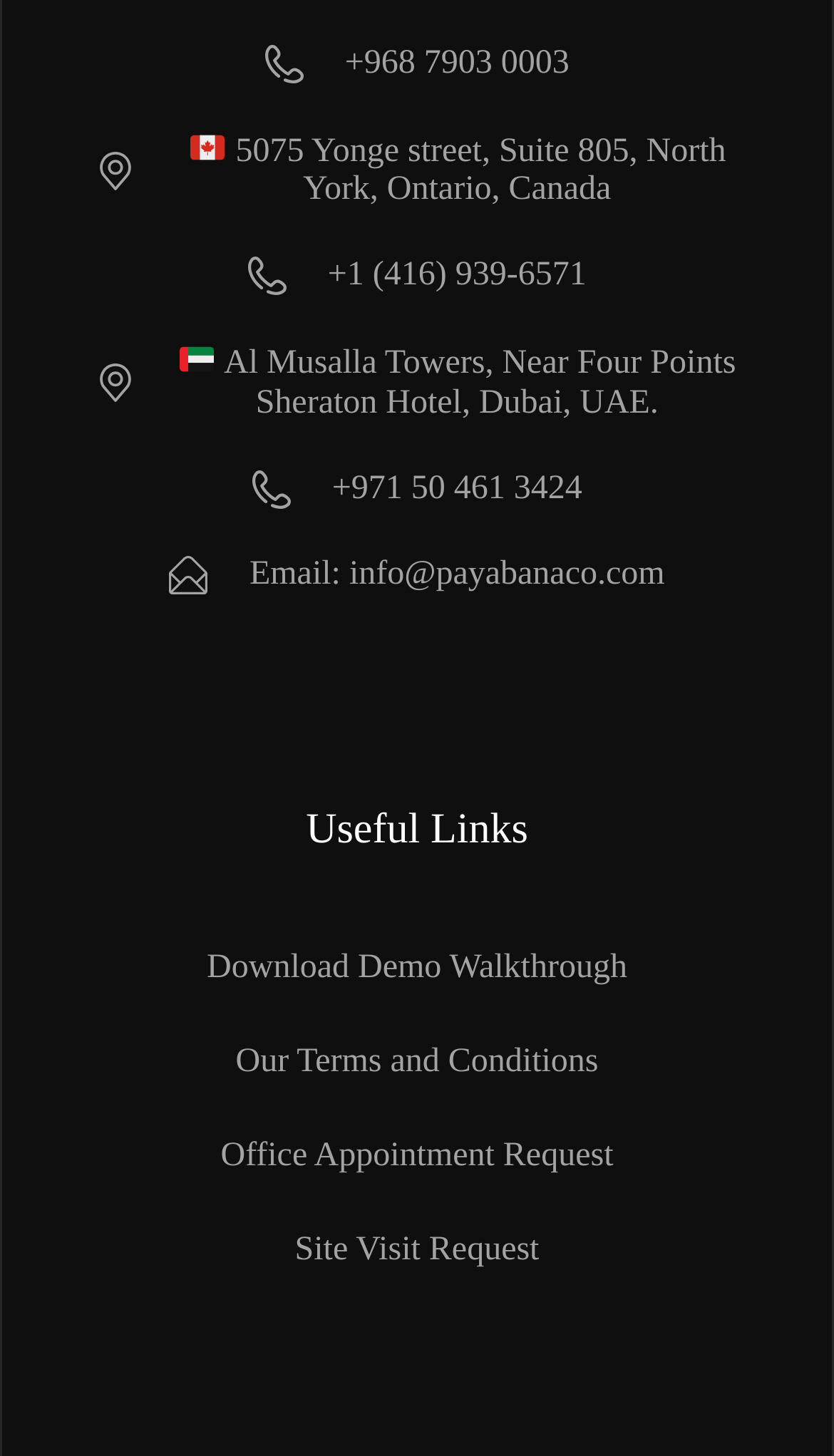What is the email address?
Based on the image, answer the question with as much detail as possible.

I found the email address by looking at the link element that contains the email address, which is located below the phone numbers.